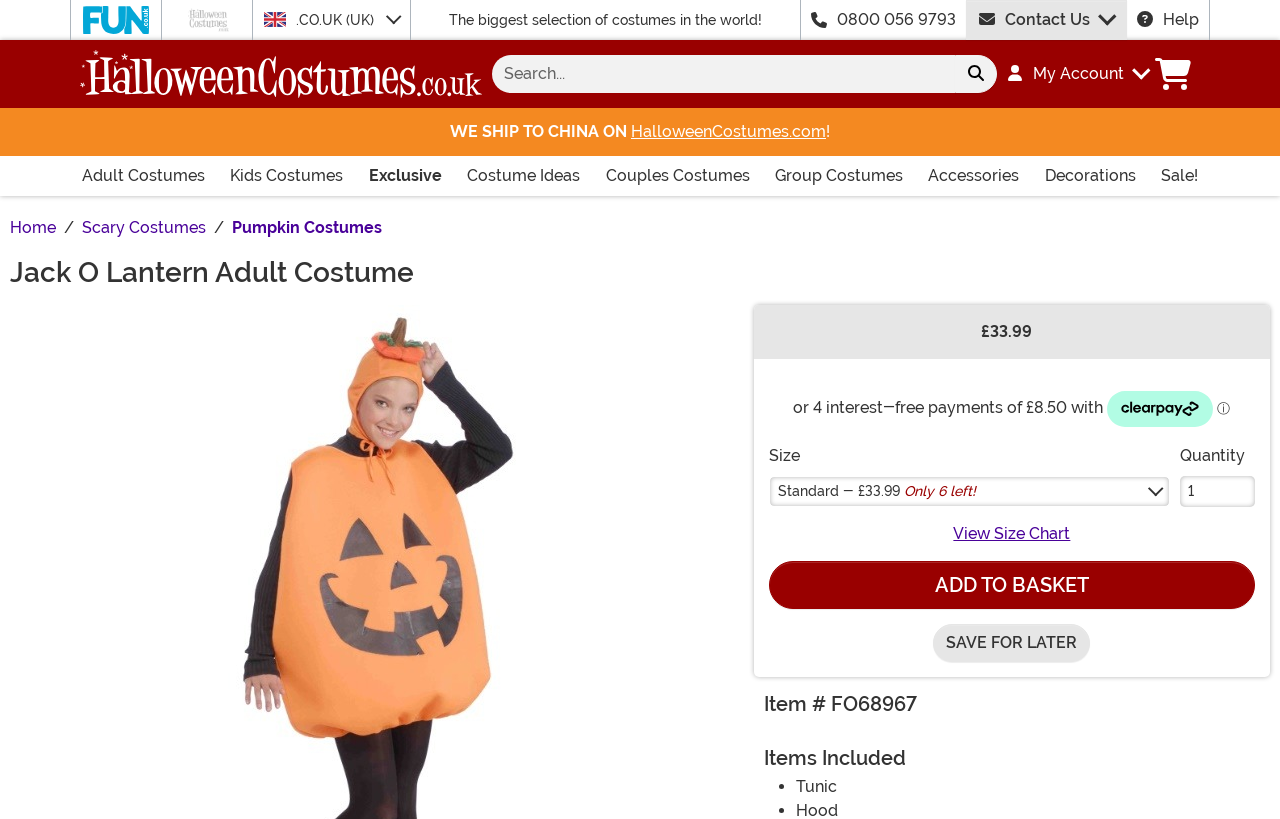Describe every aspect of the webpage comprehensively.

This webpage is about a Jack O Lantern Adult Costume, with a meta description that mentions the classic Pumpkin costume. At the top of the page, there is a site utility section with buttons for FUN.com, HalloweenCostumes.co.uk home, and .CO.UK (UK). Below this section, there is a banner with the text "The biggest selection of costumes in the world!" and a phone number "0800 056 9793". 

On the left side of the page, there is a navigation menu with links to different costume categories, including Shop All Adult Costumes, Shop All Kids Costumes, and Shop All Exclusives. Below this menu, there is a breadcrumb navigation section with links to Home, Scary Costumes, and Pumpkin Costumes.

The main content of the page is focused on the Jack O Lantern Adult Costume, with a heading and a description. There is a call-to-action section with buttons to buy the costume, including options for "Buy New" and "or 4 interest-free payments of £8.50 with Clearpay". The price of the costume is £33.99. 

Below the call-to-action section, there are details about the costume, including the size, quantity, and a link to view the size chart. There are also buttons to add the costume to the basket or save it for later. At the bottom of the page, there is a section with information about the item, including the item number and a list of items included with the costume.